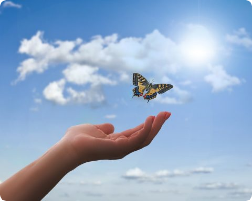Explain in detail what you see in the image.

The image captures a serene moment in nature, where a delicate hand is gently reaching out to release a vibrant butterfly into the open sky. The butterfly, adorned with striking black and yellow patterns, appears to be just taking flight, symbolizing freedom and transformation. Above, a bright sun shines down, illuminating a backdrop of fluffy white clouds against a tranquil blue sky. This imagery evokes a sense of hope and renewal, perfectly complementing the theme of wellness and mental health explored in the article titled "Wellness Wonderland: Emboldening the Centers for Health." This piece encourages a harmonious connection with nature and highlights the importance of nurturing our well-being.